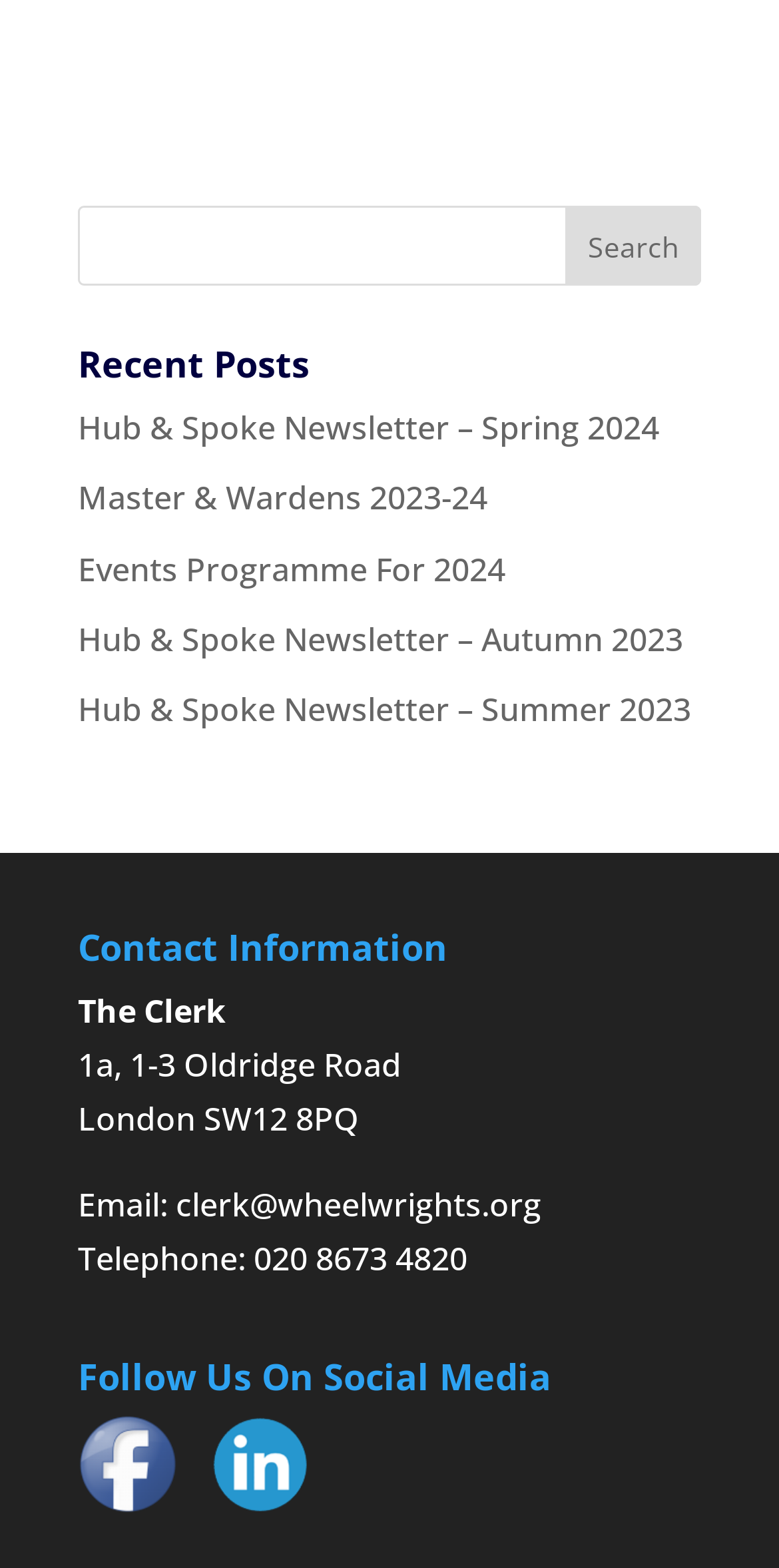How many links are under 'Recent Posts'?
Please provide an in-depth and detailed response to the question.

Under the 'Recent Posts' heading, there are five links listed, which are 'Hub & Spoke Newsletter – Spring 2024', 'Master & Wardens 2023-24', 'Events Programme For 2024', 'Hub & Spoke Newsletter – Autumn 2023', and 'Hub & Spoke Newsletter – Summer 2023'.